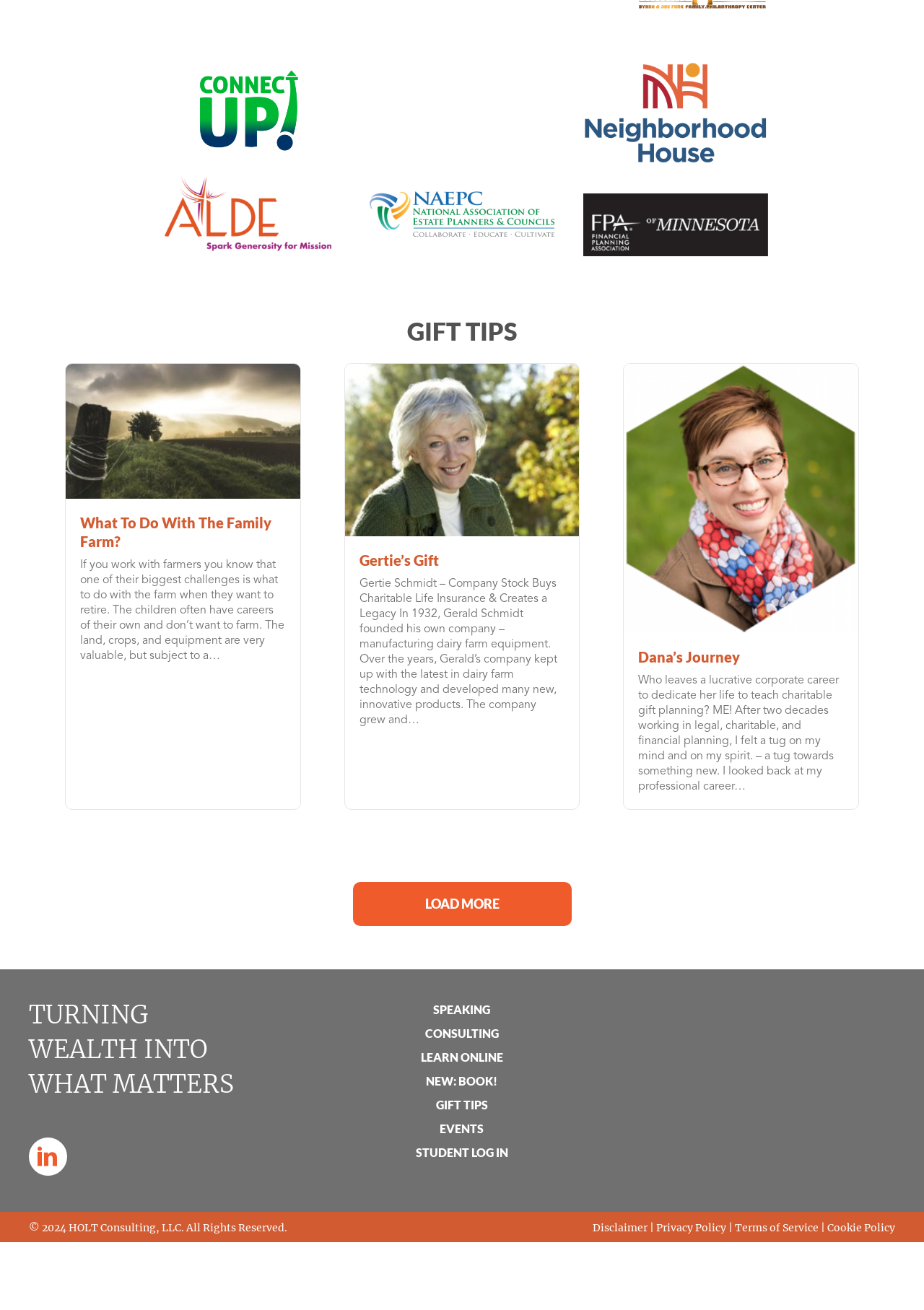Answer the question using only a single word or phrase: 
What is the name of the company mentioned in the webpage?

HOLT Consulting, LLC.